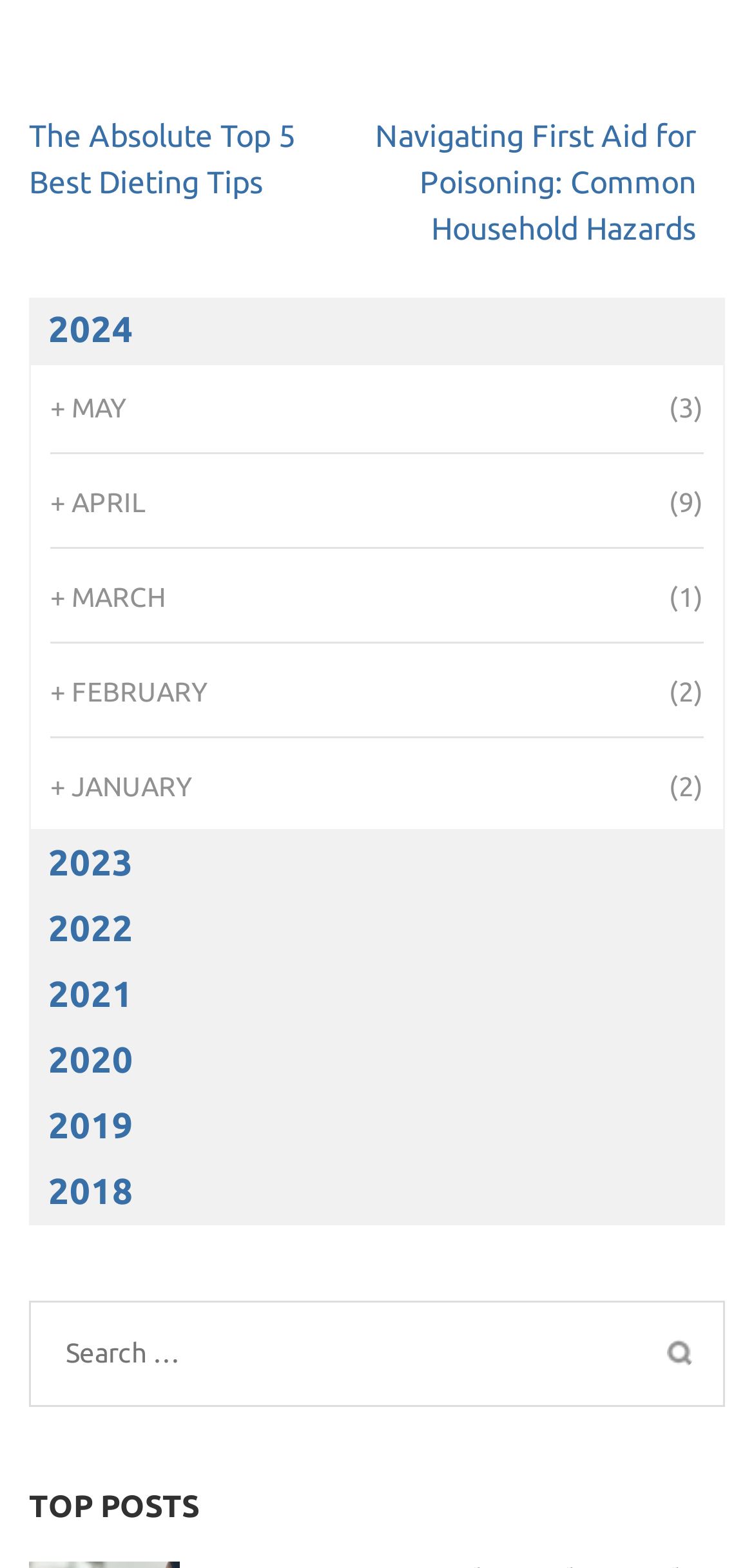Please determine the bounding box coordinates of the area that needs to be clicked to complete this task: 'Read the post 'The Absolute Top 5 Best Dieting Tips''. The coordinates must be four float numbers between 0 and 1, formatted as [left, top, right, bottom].

[0.038, 0.076, 0.392, 0.127]